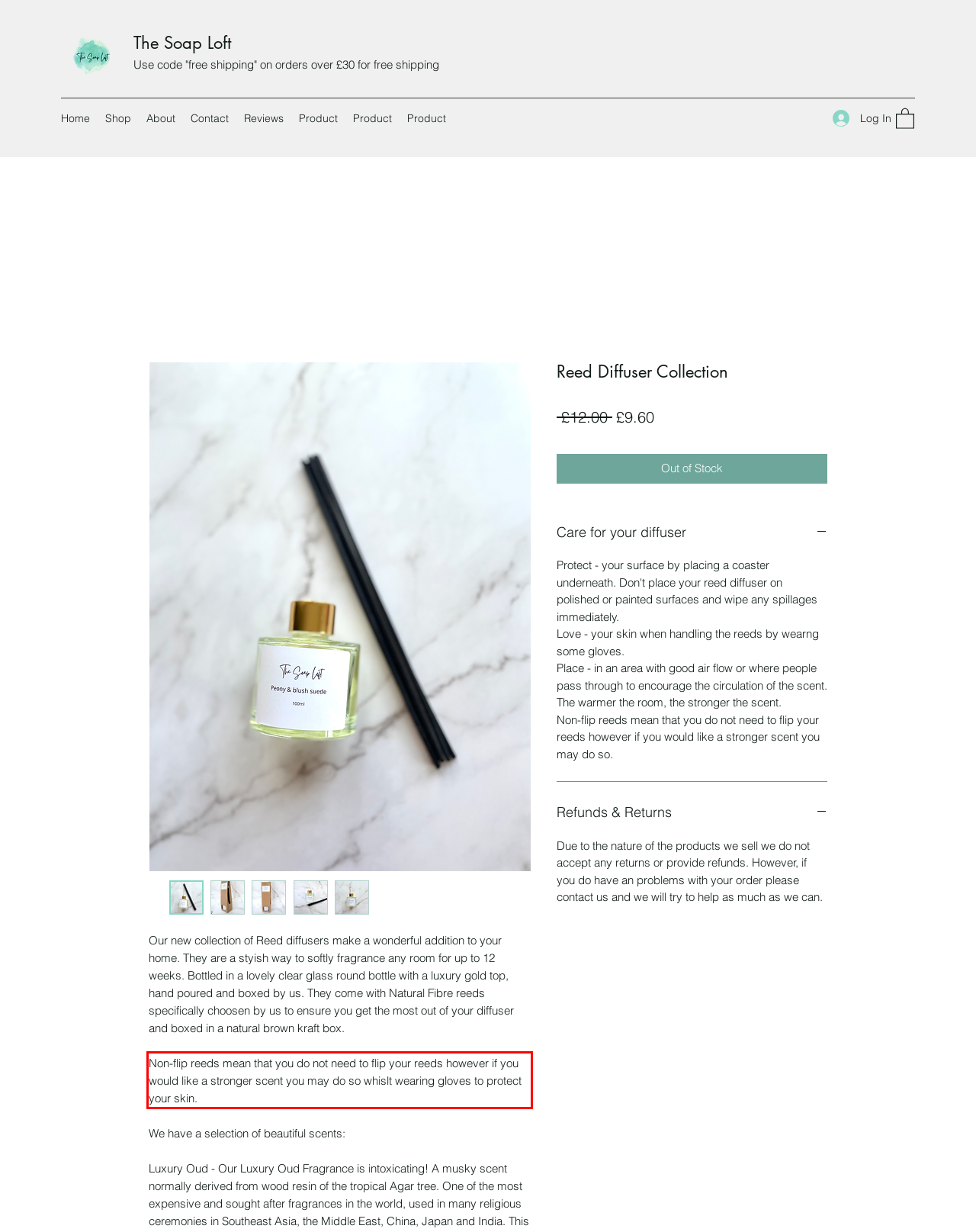Identify the red bounding box in the webpage screenshot and perform OCR to generate the text content enclosed.

Non-flip reeds mean that you do not need to flip your reeds however if you would like a stronger scent you may do so whislt wearing gloves to protect your skin.